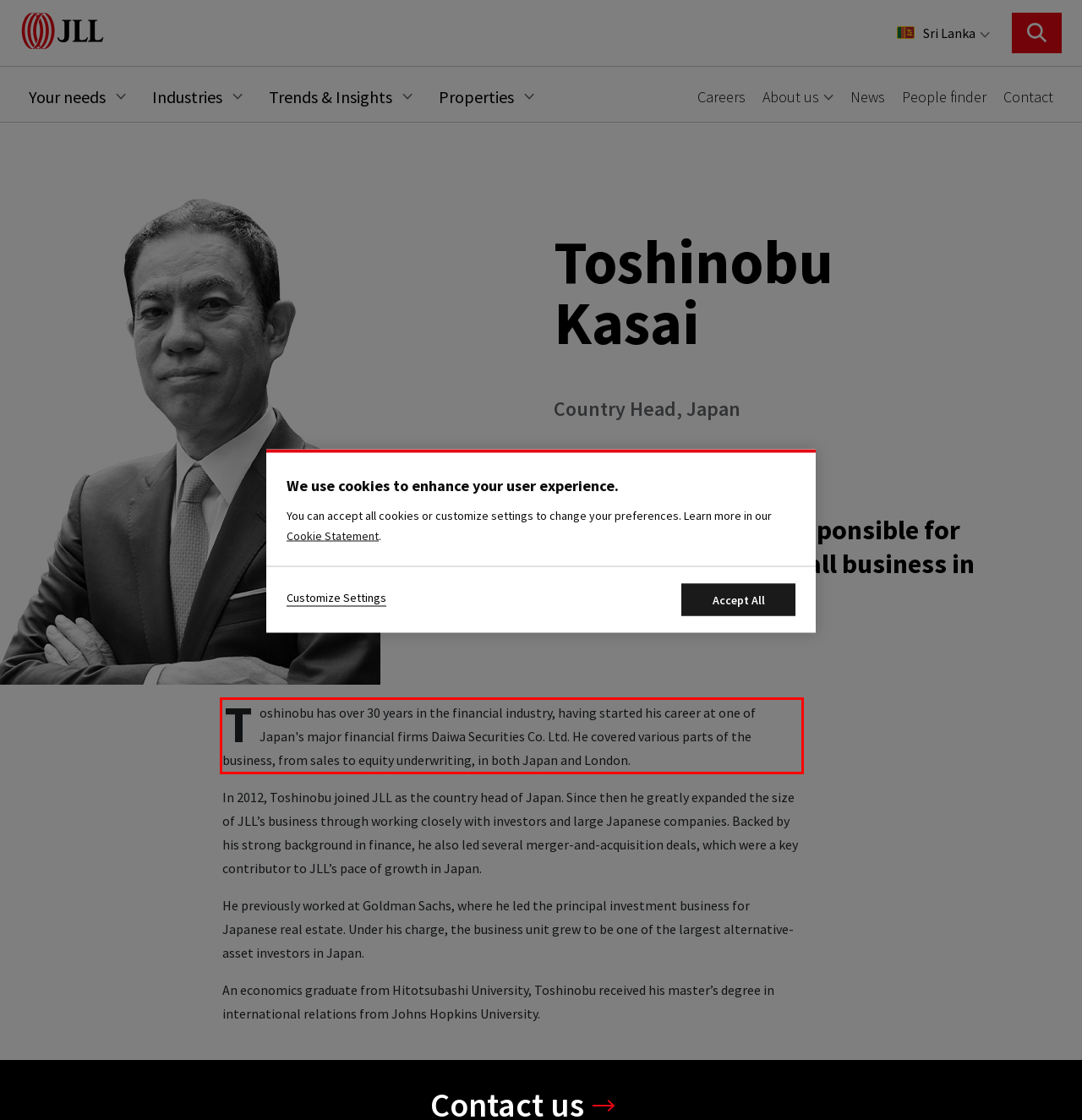Given a screenshot of a webpage, locate the red bounding box and extract the text it encloses.

Toshinobu has over 30 years in the financial industry, having started his career at one of Japan's major financial firms Daiwa Securities Co. Ltd. He covered various parts of the business, from sales to equity underwriting, in both Japan and London.